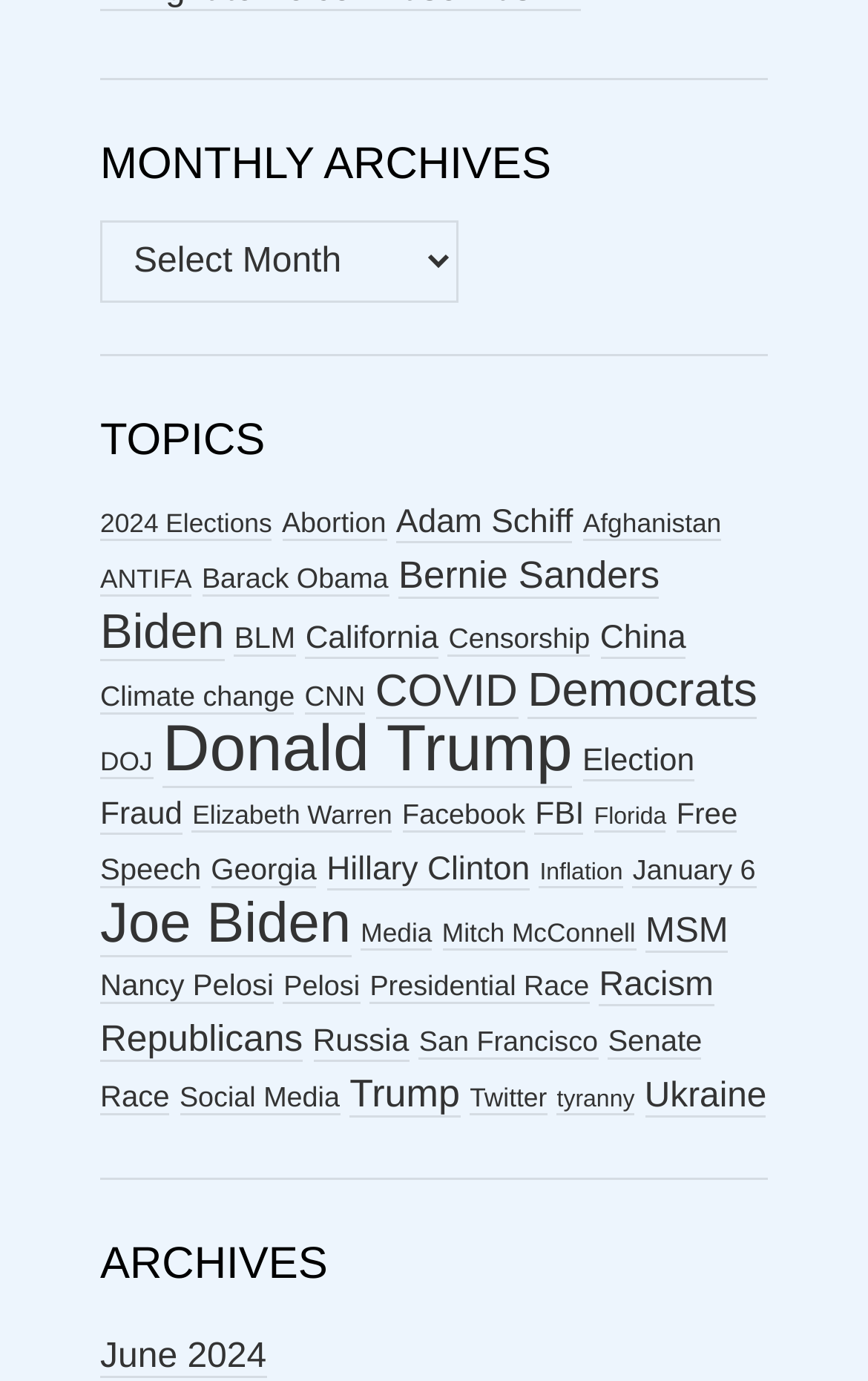Find the bounding box coordinates of the element's region that should be clicked in order to follow the given instruction: "Read articles about Joe Biden". The coordinates should consist of four float numbers between 0 and 1, i.e., [left, top, right, bottom].

[0.115, 0.647, 0.404, 0.693]